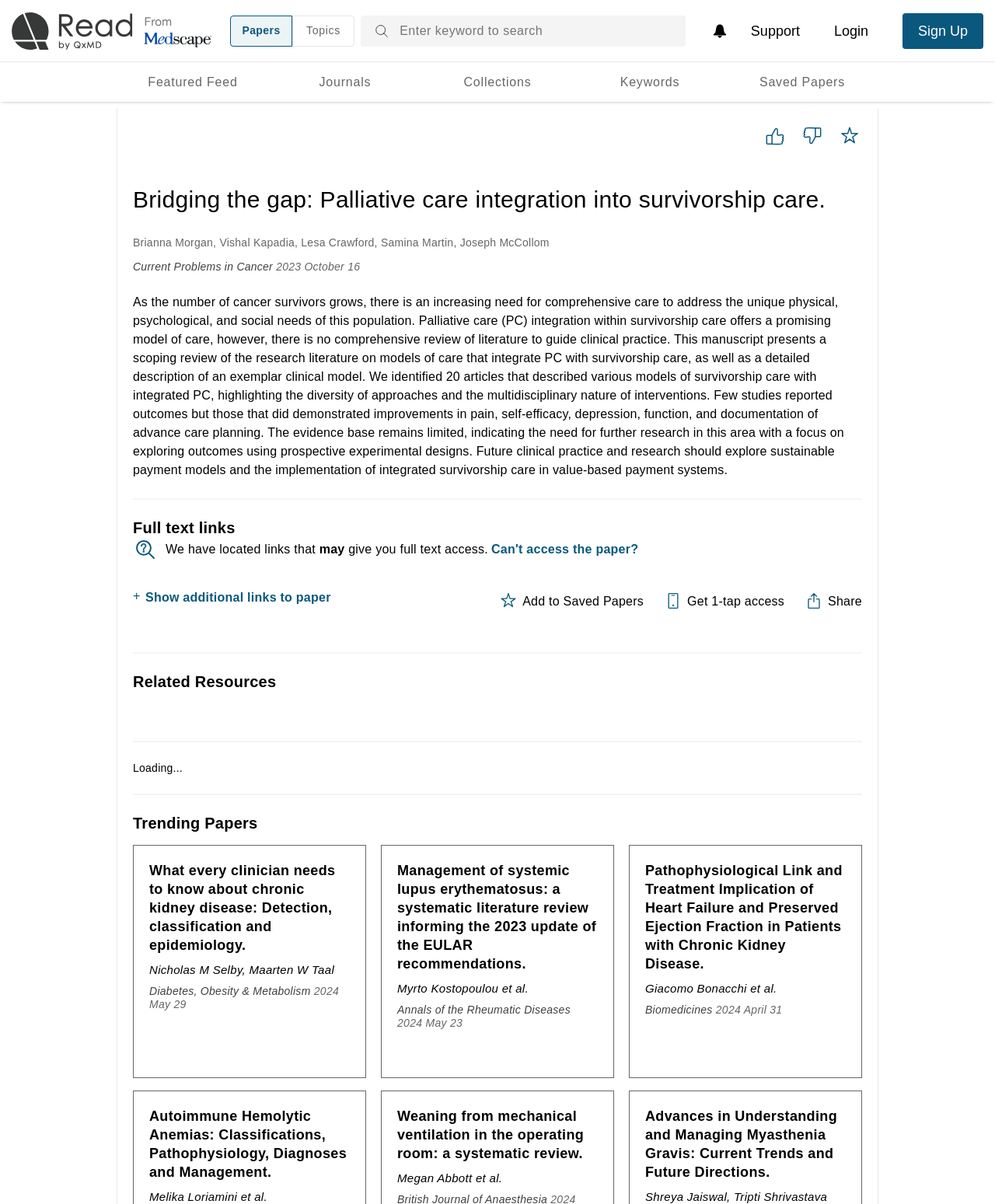Give a detailed account of the webpage's layout and content.

This webpage appears to be a research article or academic paper on the topic of palliative care integration into survivorship care. The page is divided into several sections, with a prominent heading at the top that reads "Bridging the gap: Palliative care integration into survivorship care."

At the top of the page, there is a navigation bar with several buttons and links, including "Papers," "Topics," and a search bar where users can enter keywords. There is also a button to view notifications and profile settings.

Below the navigation bar, there is a section that displays the article's title, authors, and publication date. The article's abstract is also provided, which summarizes the research and its findings.

The page also features a section titled "Full text links," which provides links to access the full text of the article. There is also a section titled "Related Resources" that lists related articles or papers.

Further down the page, there is a section titled "Trending Papers" that displays a list of trending research articles, including their titles, authors, and publication dates. Each article is accompanied by a brief summary or abstract.

Throughout the page, there are several images and icons, including a logo for the website "Read by QxMD" and various icons for social media sharing and saving papers. The overall layout of the page is clean and organized, making it easy to navigate and find relevant information.